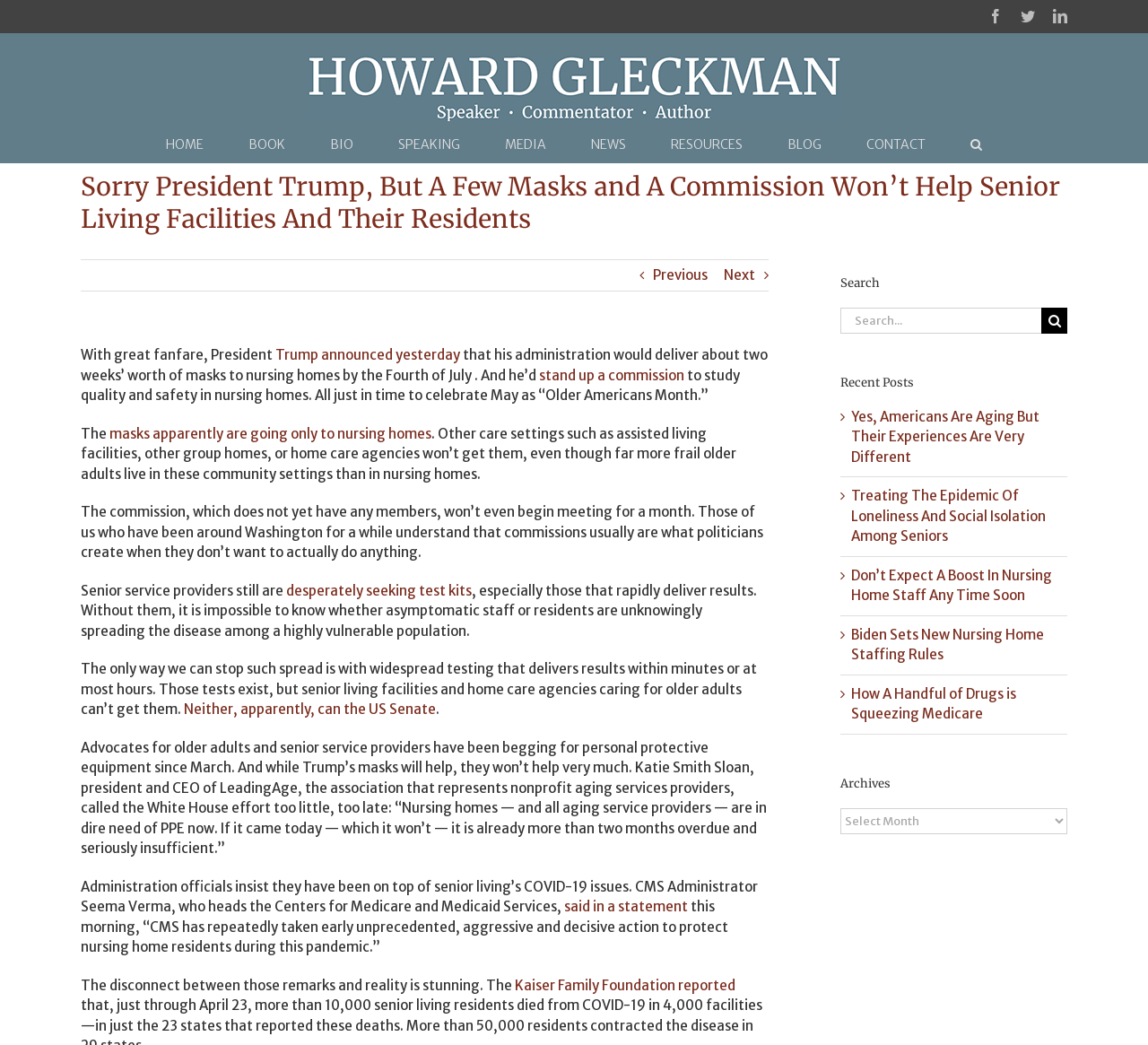What is the author's name?
Refer to the image and provide a one-word or short phrase answer.

Howard Gleckman